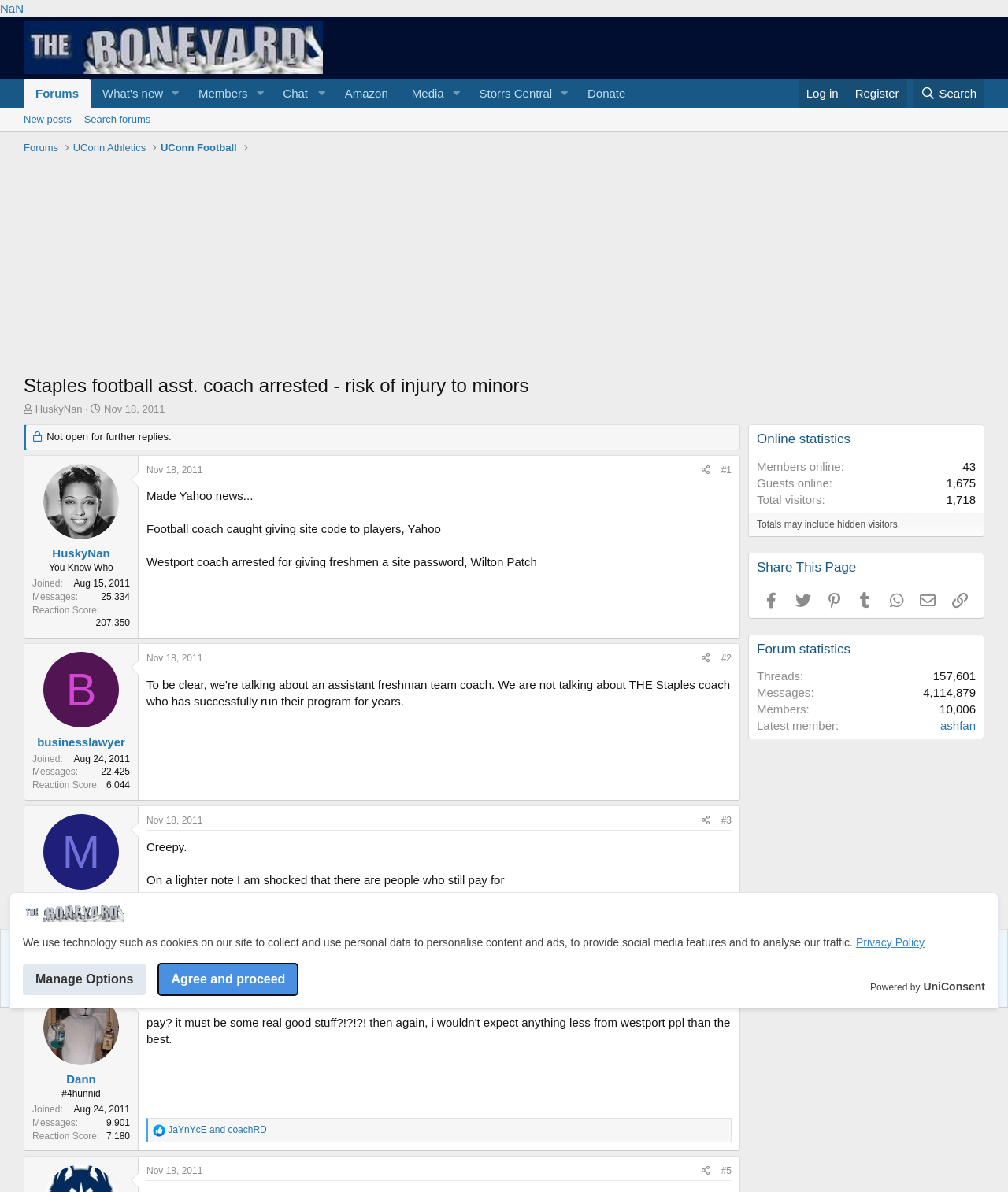Find the bounding box coordinates for the HTML element described as: "parent_node: Media aria-label="Toggle expanded"". The coordinates should consist of four float values between 0 and 1, i.e., [left, top, right, bottom].

[0.442, 0.066, 0.464, 0.09]